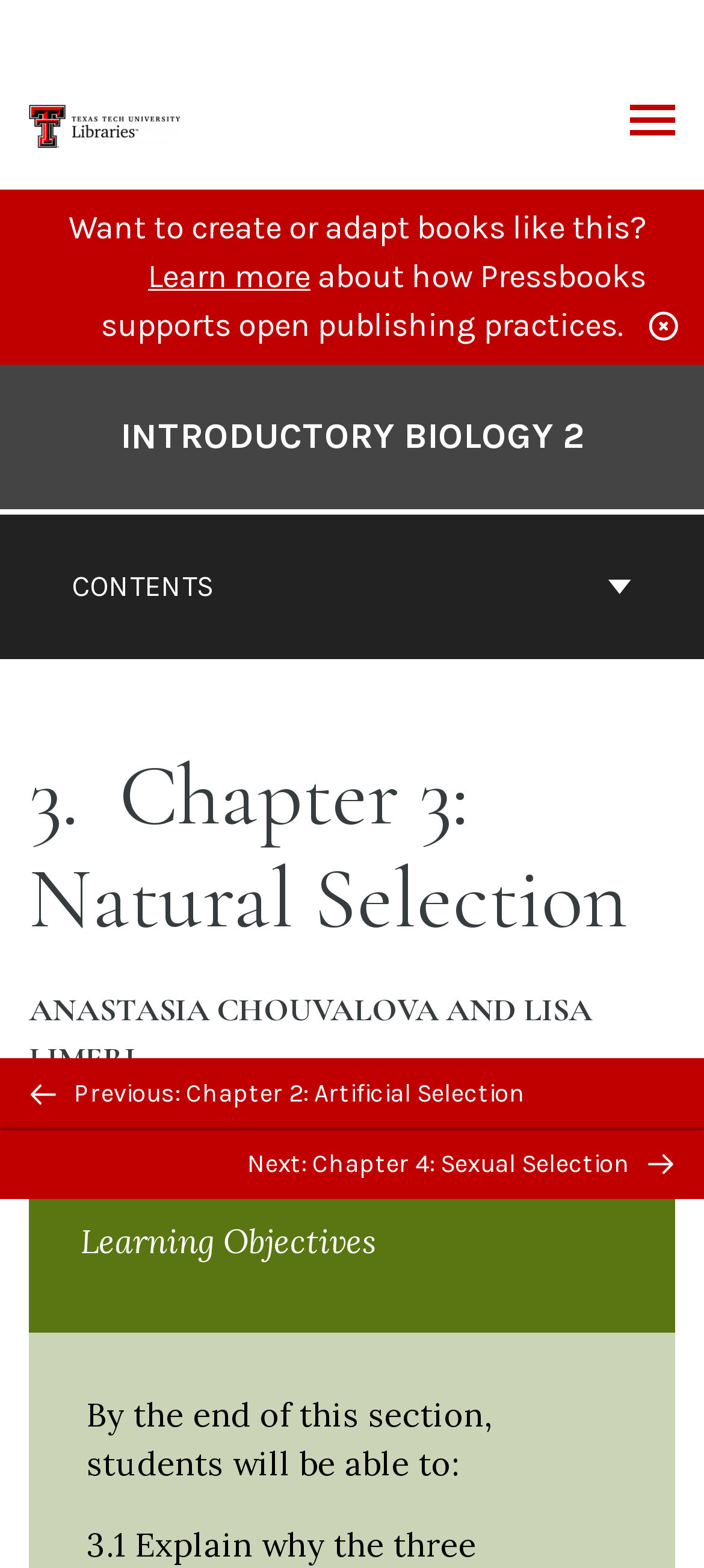Respond with a single word or phrase:
What is the purpose of the 'BACK TO TOP' button?

To go back to the top of the page